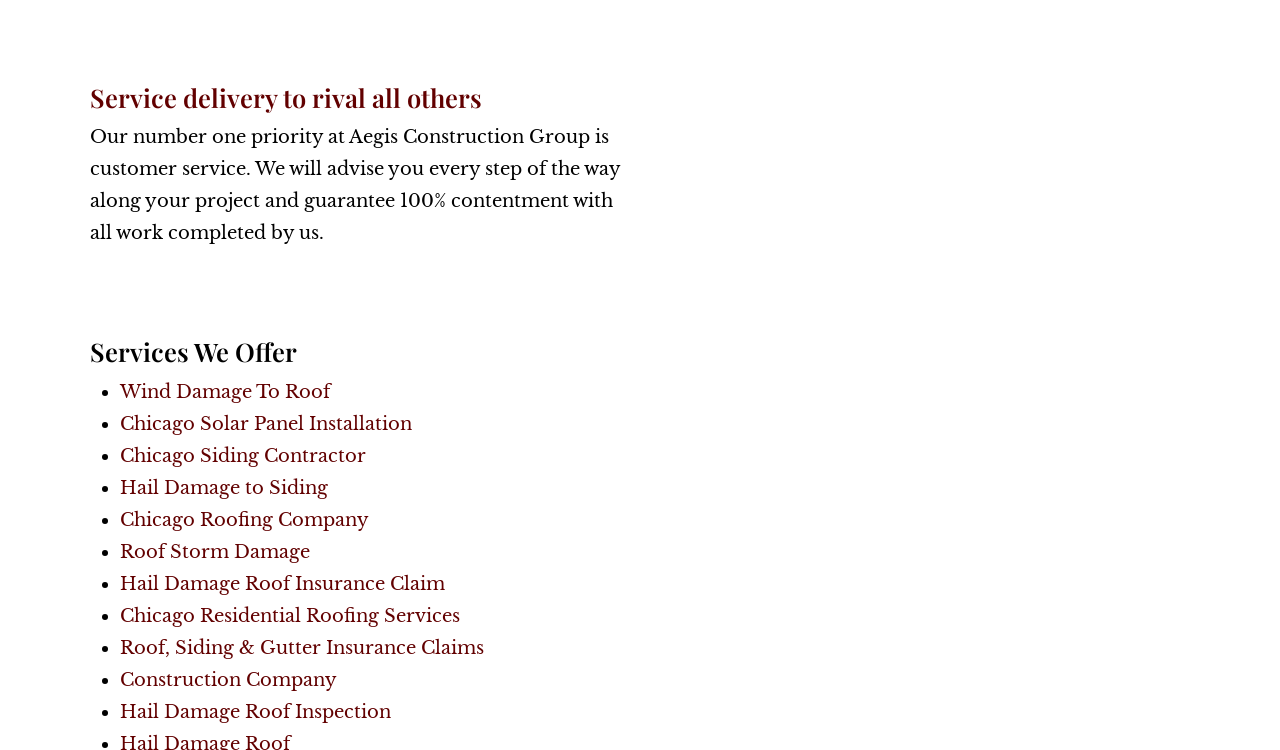Locate the bounding box coordinates of the clickable region necessary to complete the following instruction: "Check out Chicago Roofing Company". Provide the coordinates in the format of four float numbers between 0 and 1, i.e., [left, top, right, bottom].

[0.094, 0.678, 0.288, 0.708]